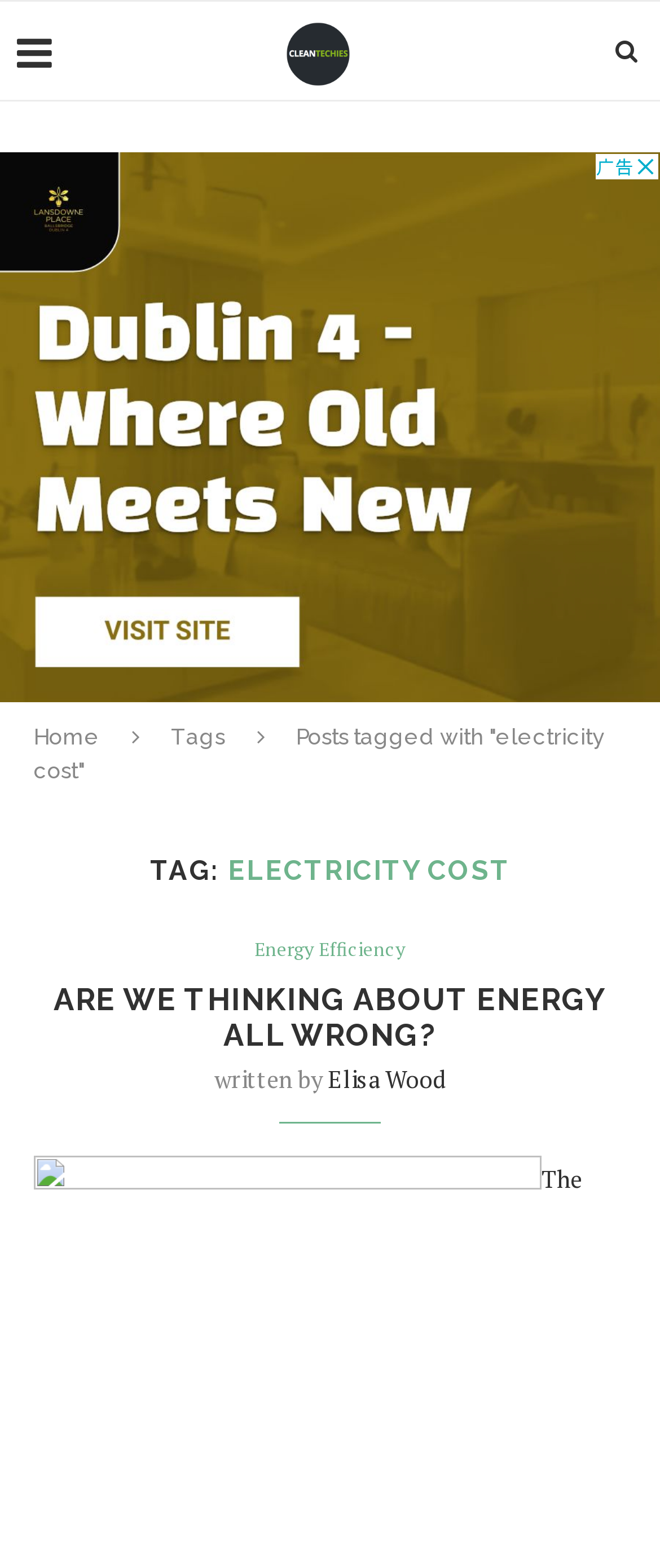Please study the image and answer the question comprehensively:
How many tags are associated with the post 'ELECTRICITY COST'?

Based on the webpage, the post 'ELECTRICITY COST' has one tag, which is 'Energy Efficiency', as indicated by the link 'Energy Efficiency' next to the text 'TAG:'